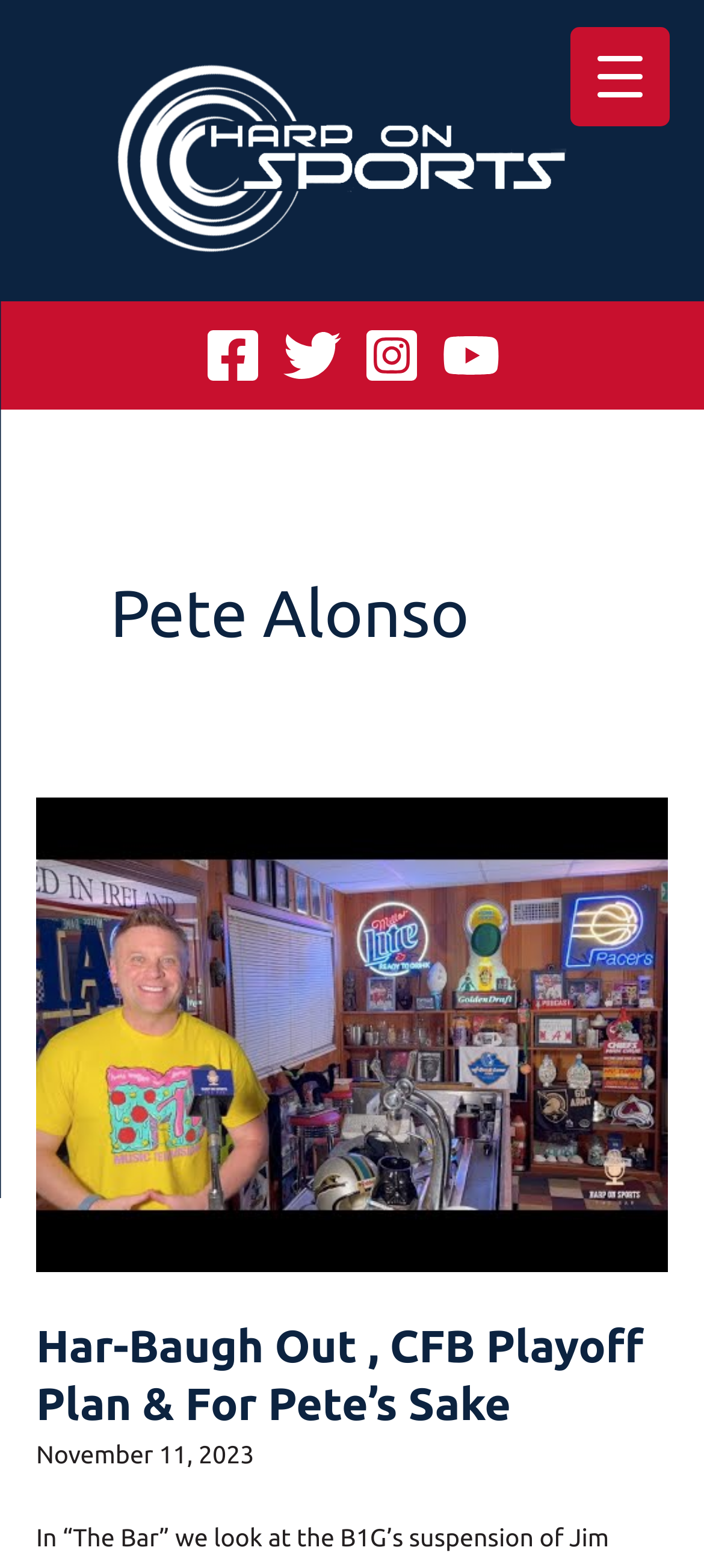Provide a thorough description of this webpage.

The webpage is about Pete Alonso, a sports personality, and is part of the Harp On Sports platform. At the top right corner, there is a button labeled "Menu Trigger". Below it, there is a logo of Harp On Sports, which is an image. 

To the right of the logo, there are four social media links: Facebook, Twitter, Instagram, and YouTube, each accompanied by its respective icon. 

The main content of the webpage is focused on Pete Alonso, with a large heading bearing his name. Below the heading, there is a figure, which is likely an image of Pete Alonso. 

Underneath the figure, there is another heading that describes an article or podcast titled "Har-Baugh Out, CFB Playoff Plan & For Pete’s Sake". This heading is a link, suggesting that it can be clicked to access the content. 

Finally, at the bottom of the main content, there is a static text indicating the date "November 11, 2023".